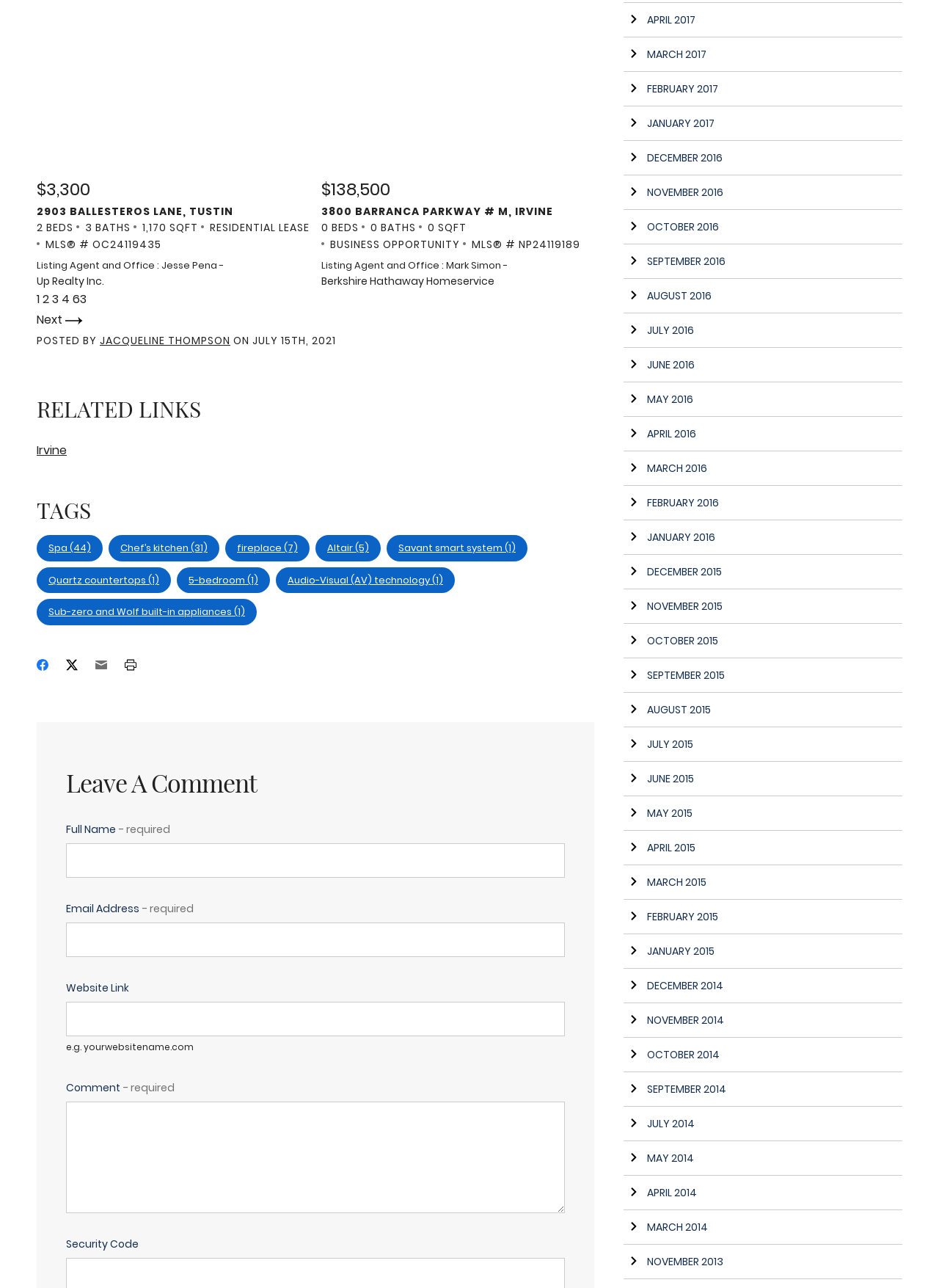Please identify the bounding box coordinates of where to click in order to follow the instruction: "Click on the 'Next Arrow right' link".

[0.039, 0.242, 0.088, 0.255]